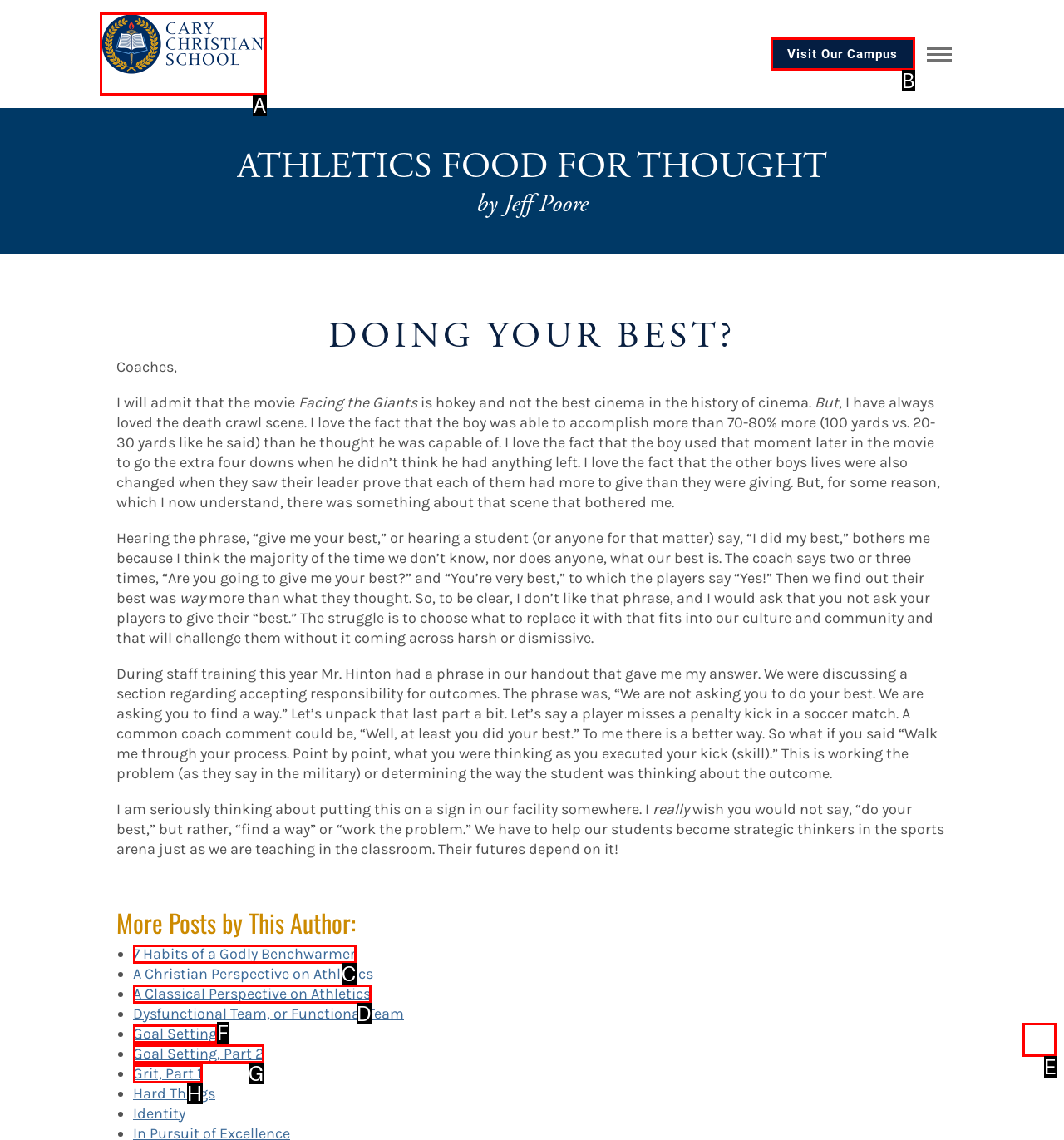Determine which HTML element matches the given description: Visit Our Campus. Provide the corresponding option's letter directly.

B